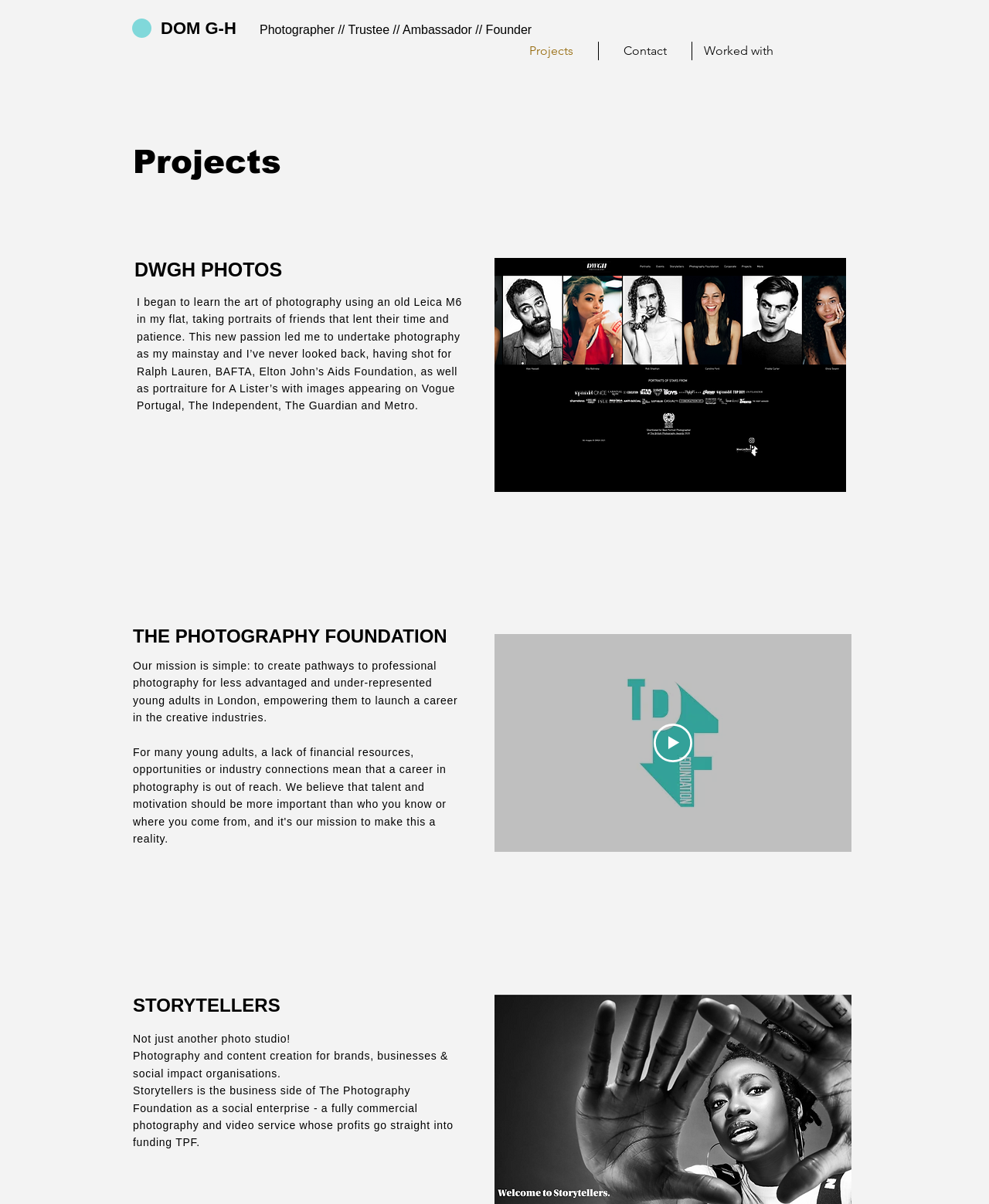Provide the bounding box coordinates of the area you need to click to execute the following instruction: "go to homepage".

[0.134, 0.015, 0.153, 0.031]